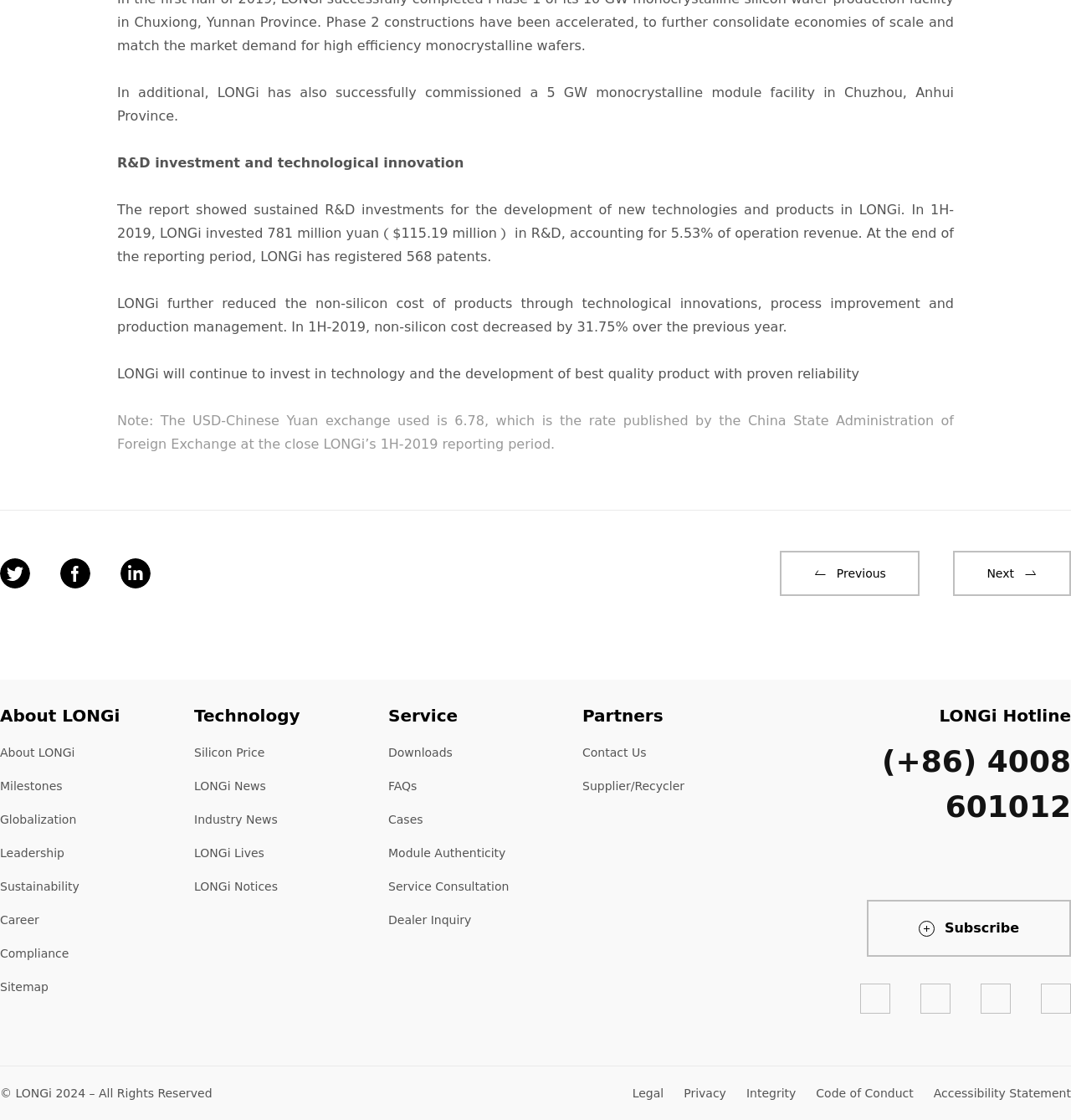Identify the bounding box coordinates of the clickable region required to complete the instruction: "Click on the 'Previous' link". The coordinates should be given as four float numbers within the range of 0 and 1, i.e., [left, top, right, bottom].

[0.728, 0.492, 0.859, 0.532]